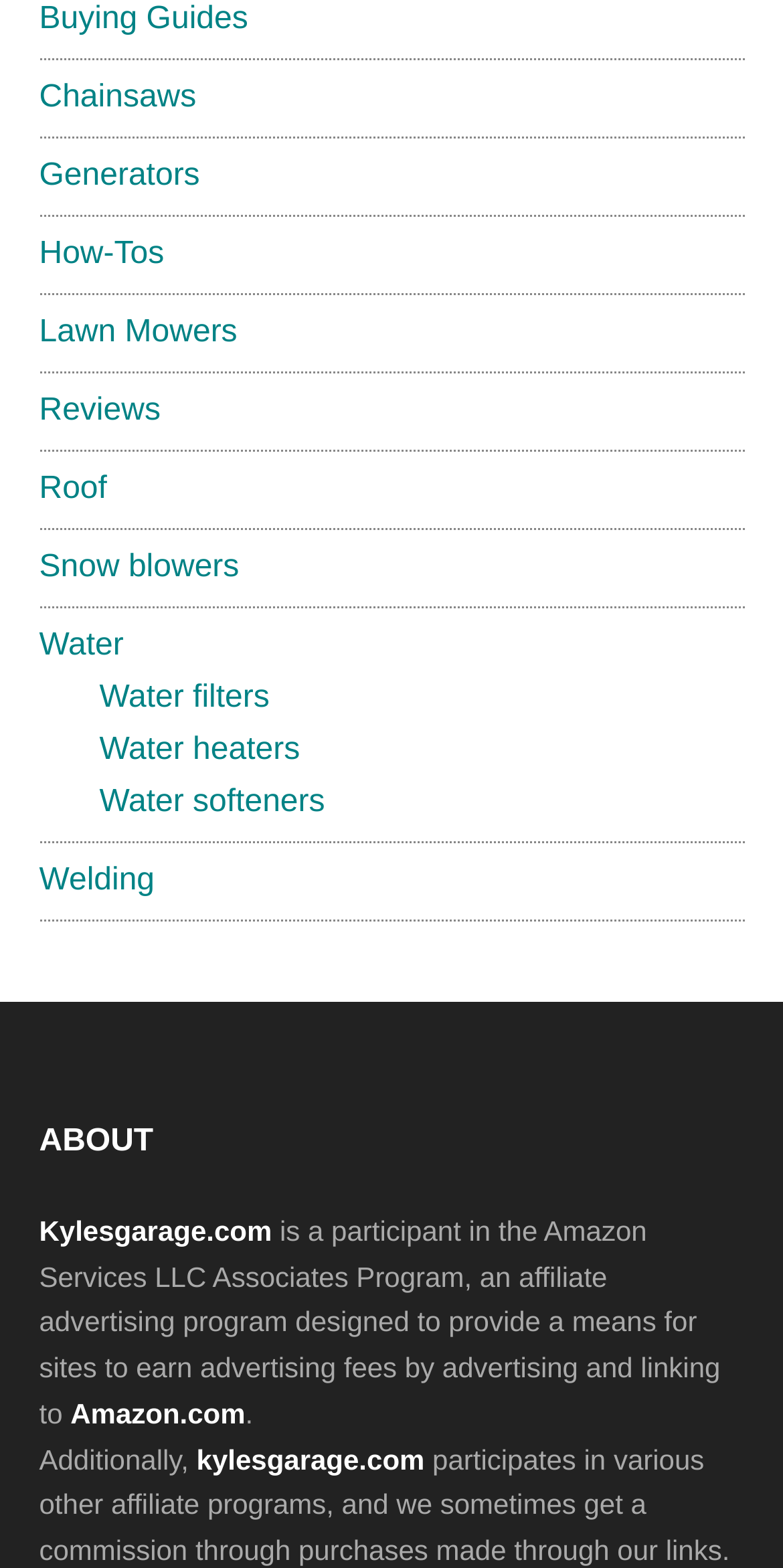Could you specify the bounding box coordinates for the clickable section to complete the following instruction: "React with a disappointed face"?

None